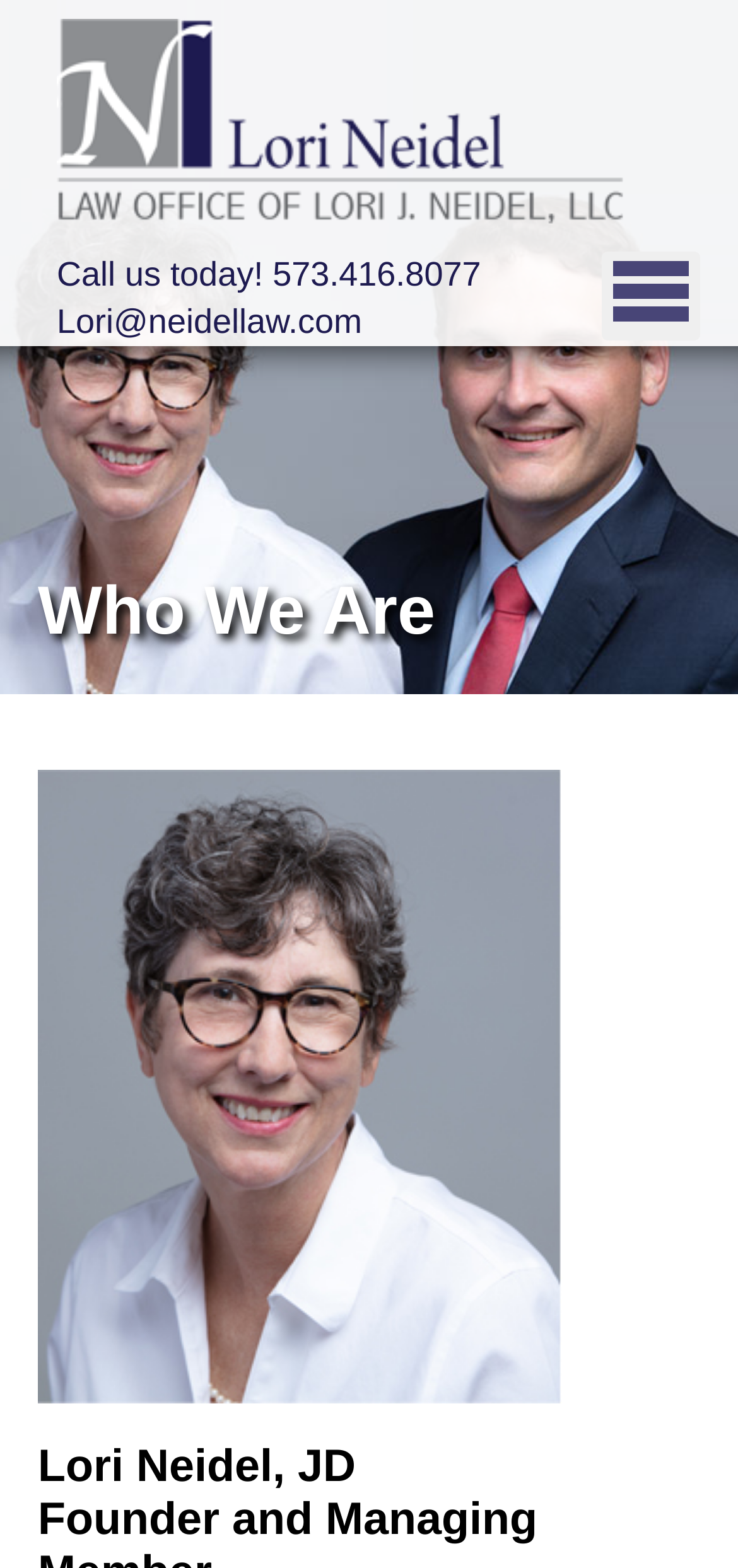What is the profession of Lori Neidel?
Please give a detailed and elaborate answer to the question.

Based on the webpage, Lori Neidel is the founder and managing member of the Law Office of Lori J. Neidel, LLC, which suggests that she is a lawyer.